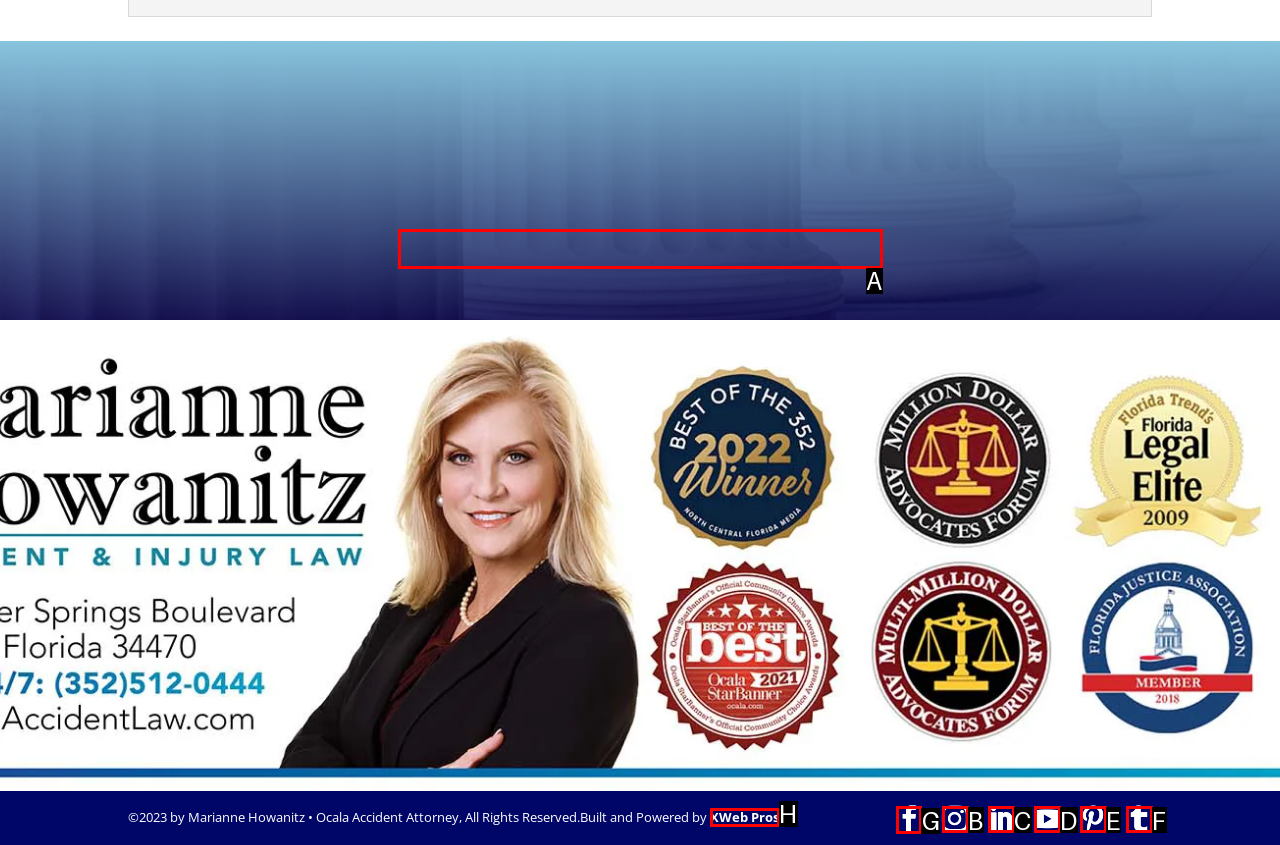Point out which UI element to click to complete this task: Click the Facebook link
Answer with the letter corresponding to the right option from the available choices.

G